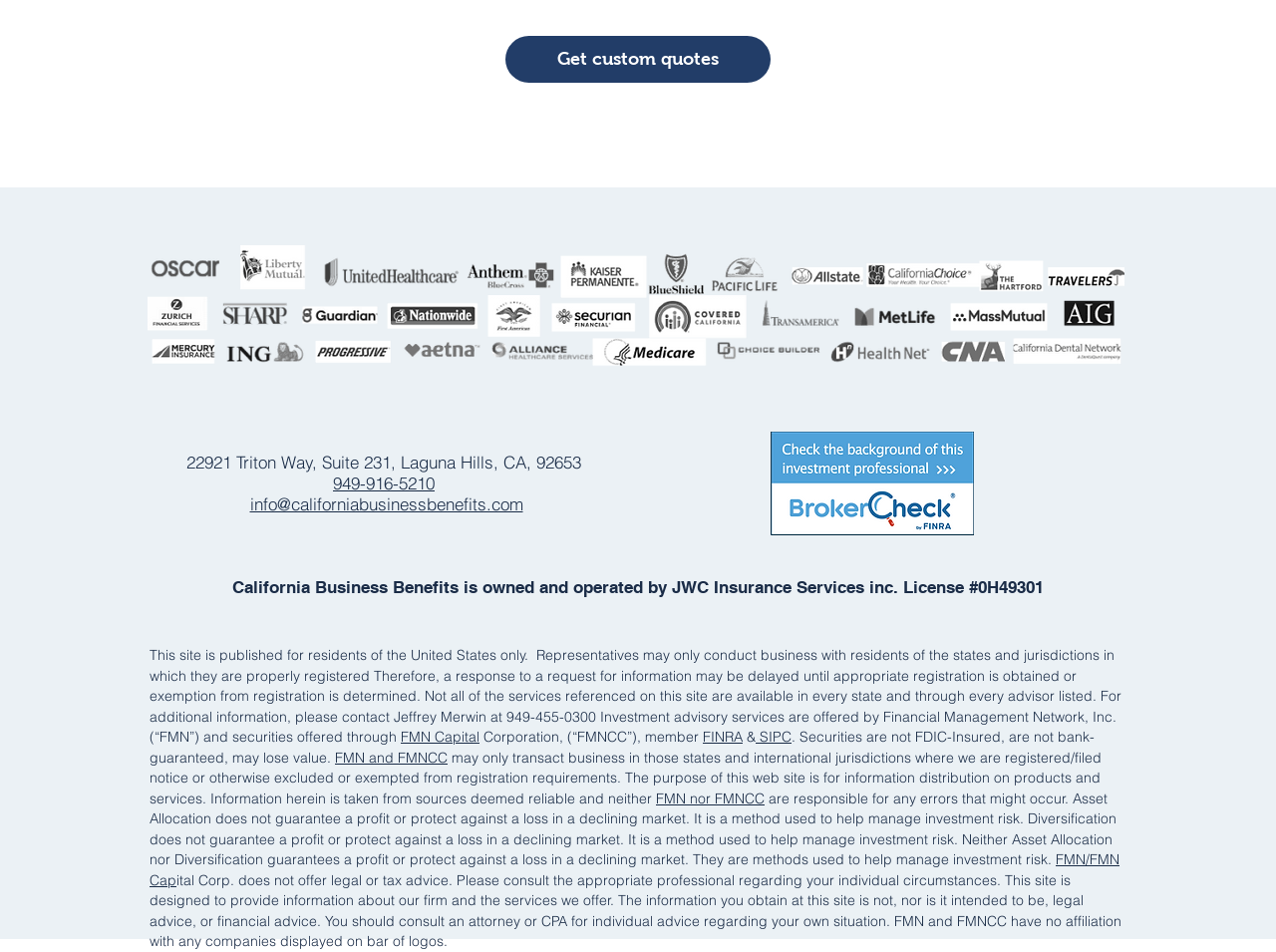Is the website intended for residents of the United States only?
Analyze the image and deliver a detailed answer to the question.

The website's intention can be found in the static text element that states 'This site is published for residents of the United States only'.